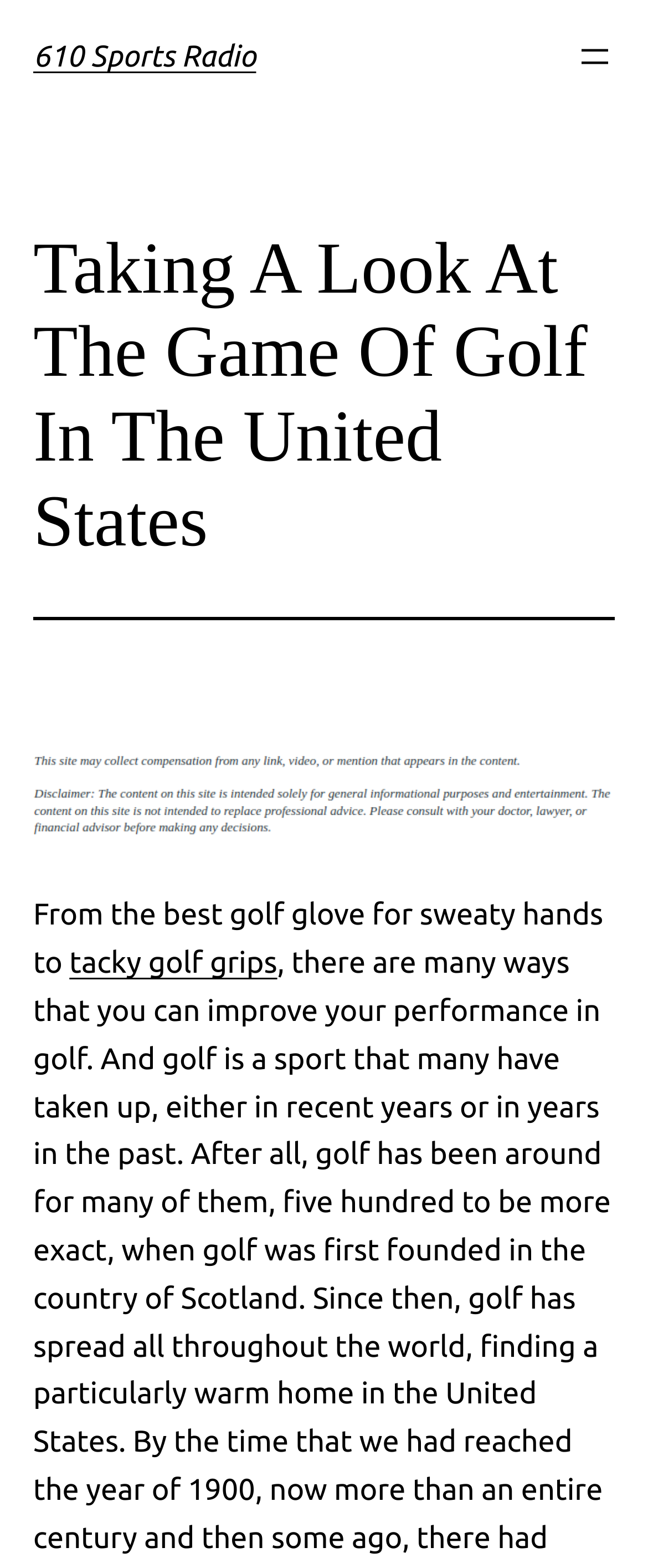Please answer the following question using a single word or phrase: 
What is the color of the link?

Unknown